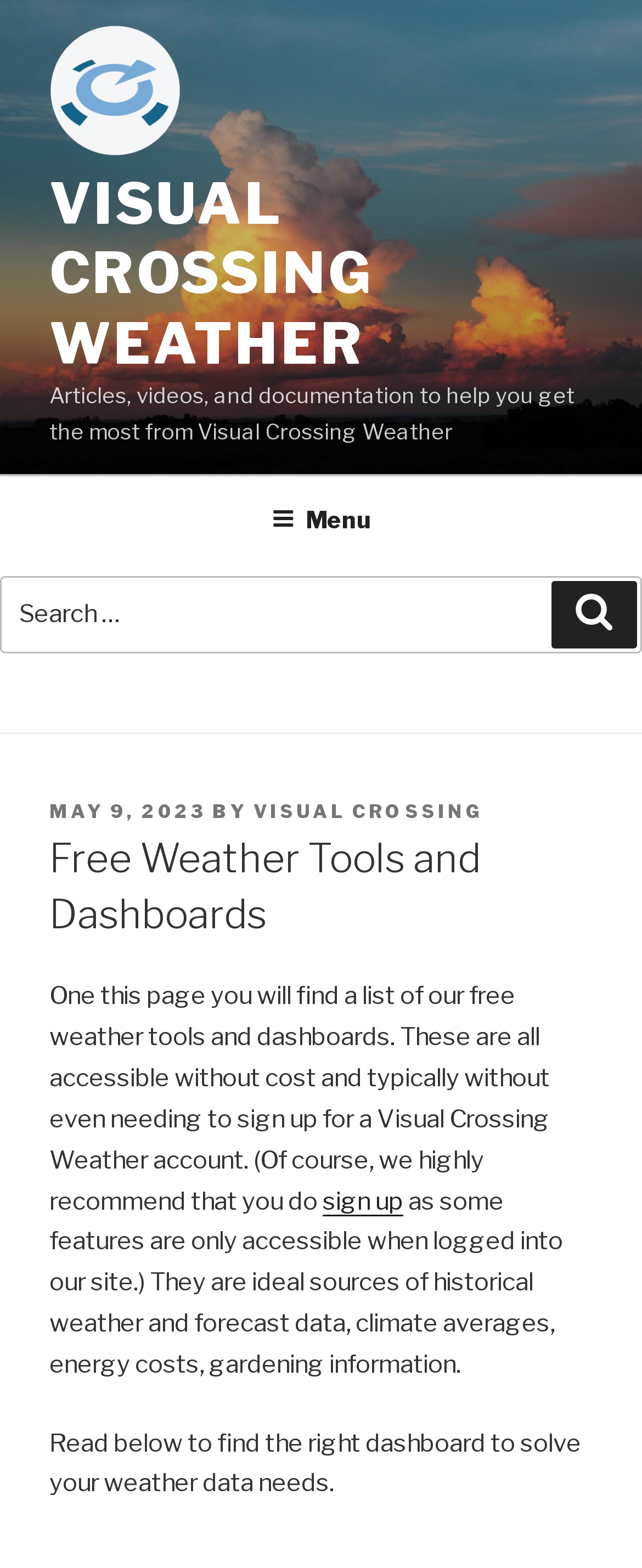Based on the description "parent_node: VISUAL CROSSING WEATHER", find the bounding box of the specified UI element.

[0.077, 0.016, 0.321, 0.108]